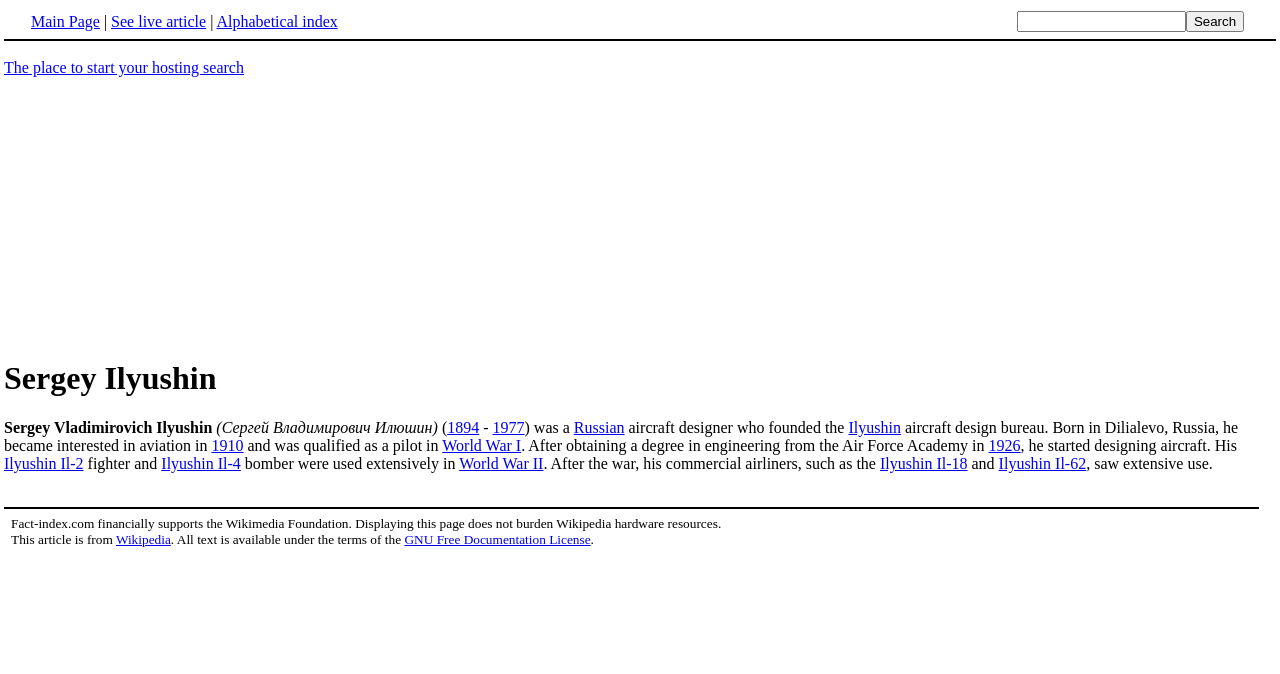Indicate the bounding box coordinates of the element that needs to be clicked to satisfy the following instruction: "Learn about Ilyushin Il-2". The coordinates should be four float numbers between 0 and 1, i.e., [left, top, right, bottom].

[0.003, 0.675, 0.065, 0.7]